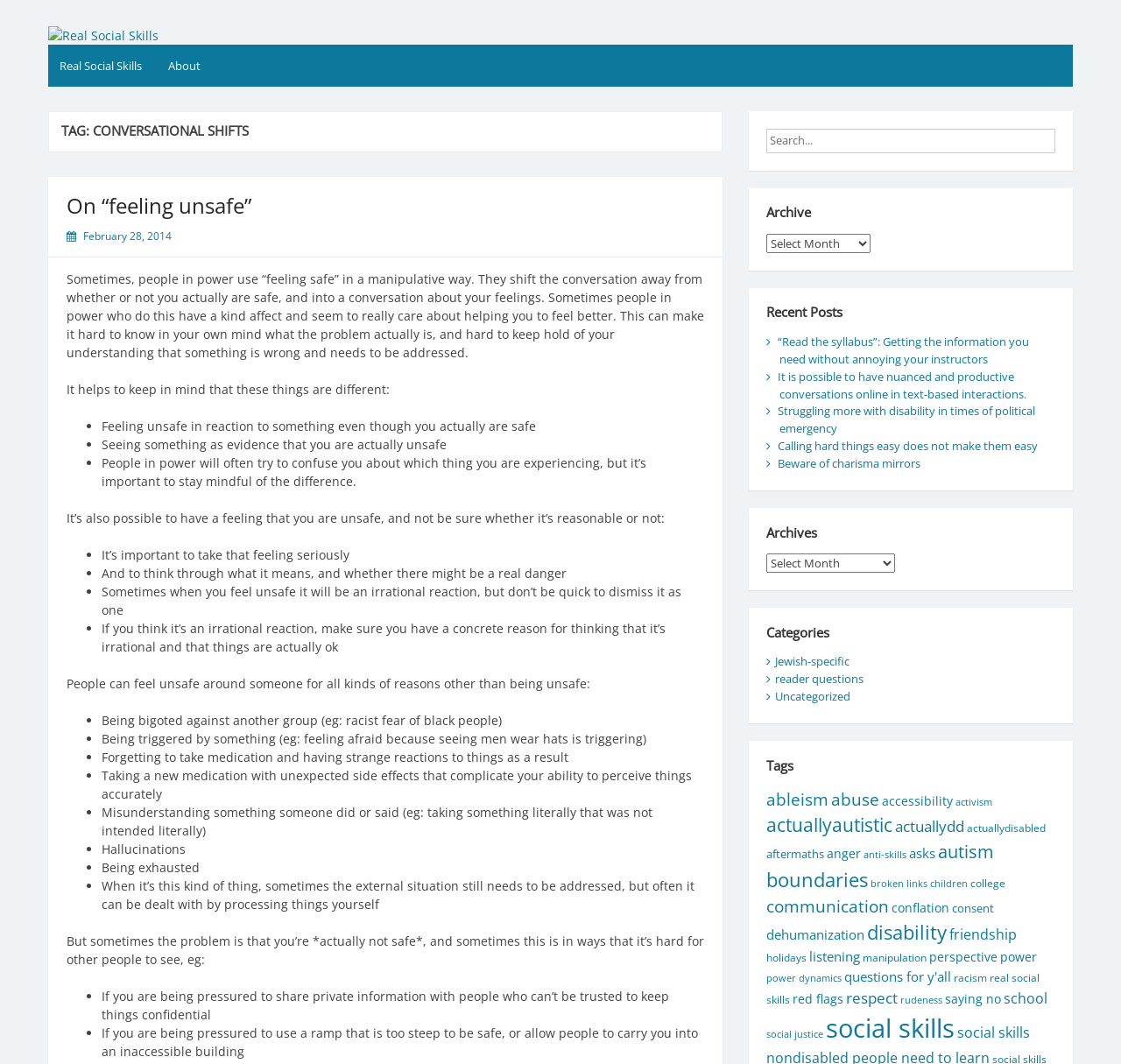Find and extract the text of the primary heading on the webpage.

Real Social Skills